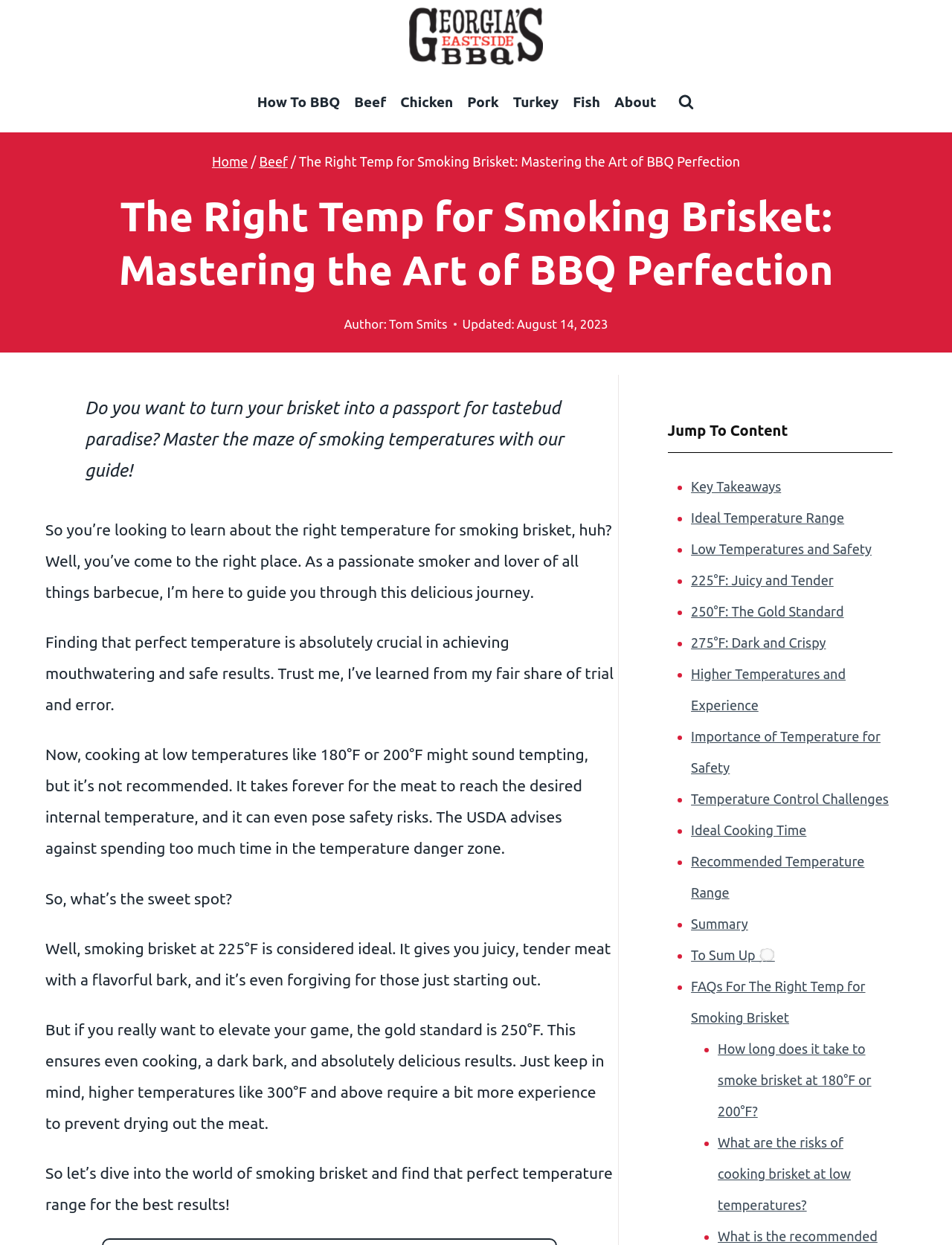Extract the main headline from the webpage and generate its text.

The Right Temp for Smoking Brisket: Mastering the Art of BBQ Perfection